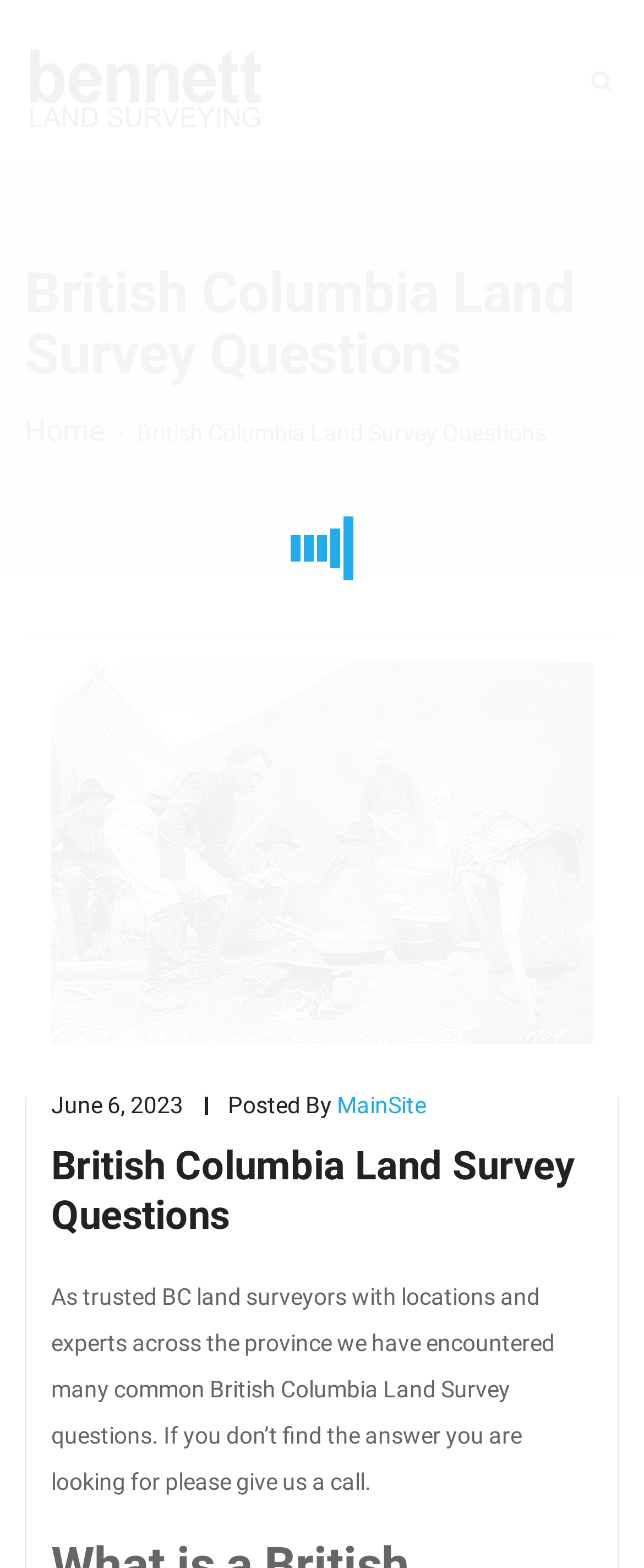What is the phone number to call?
Please use the image to provide a one-word or short phrase answer.

604-980-4868